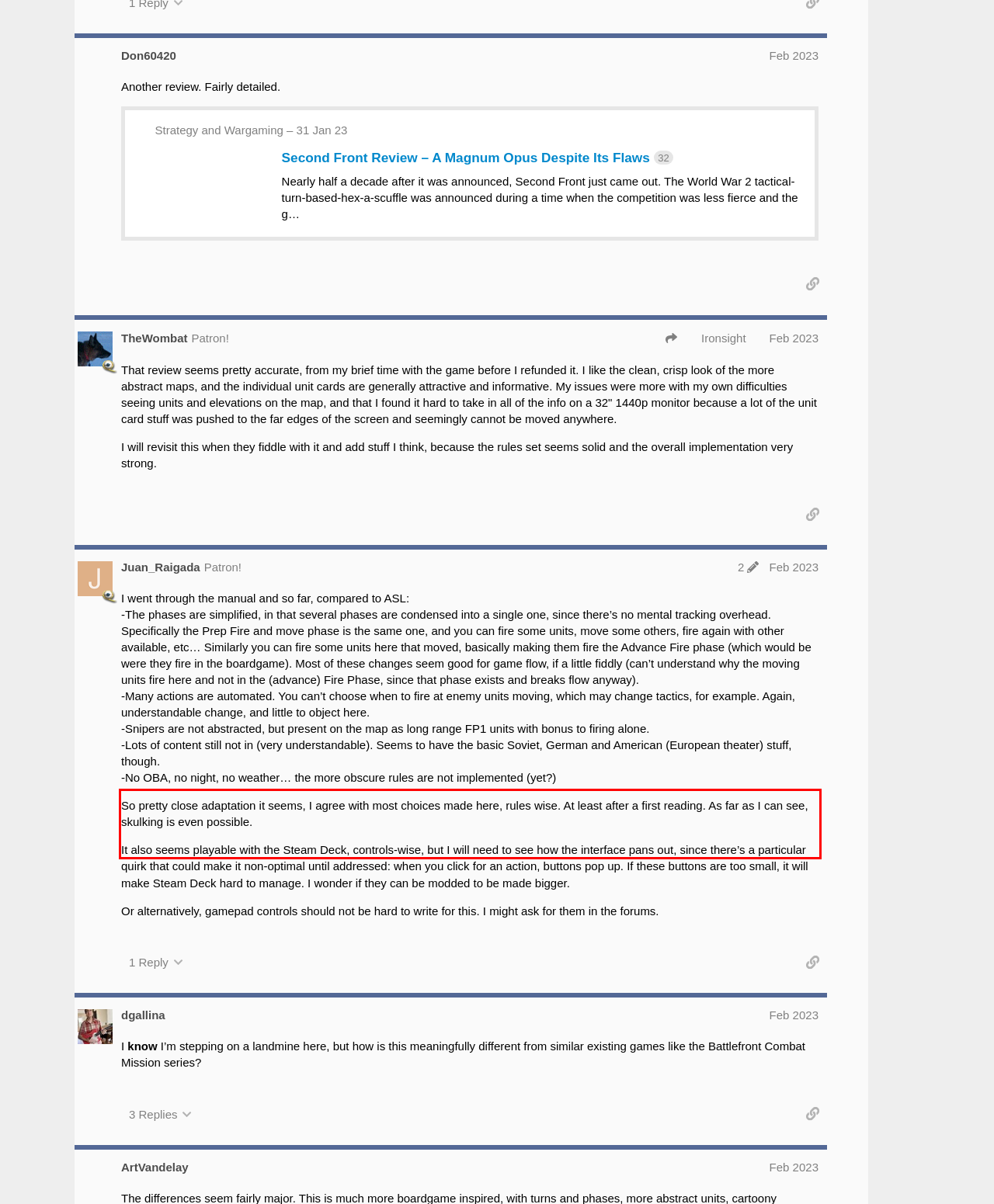There is a screenshot of a webpage with a red bounding box around a UI element. Please use OCR to extract the text within the red bounding box.

I wonder if it supports modding? For instance, adding visible bases to the little soldier dudes would help immensely in screen visibility, and there has to be a better way of doing multi-level buildings. At least in a board game you can have chits clearly showing which floor something is on. In the tutorial on multilevel buildings, the last one I tried before refunding it, I generally had no idea what floor guys were on, even with a lot of zoomed in inspection. Drove me nuts.